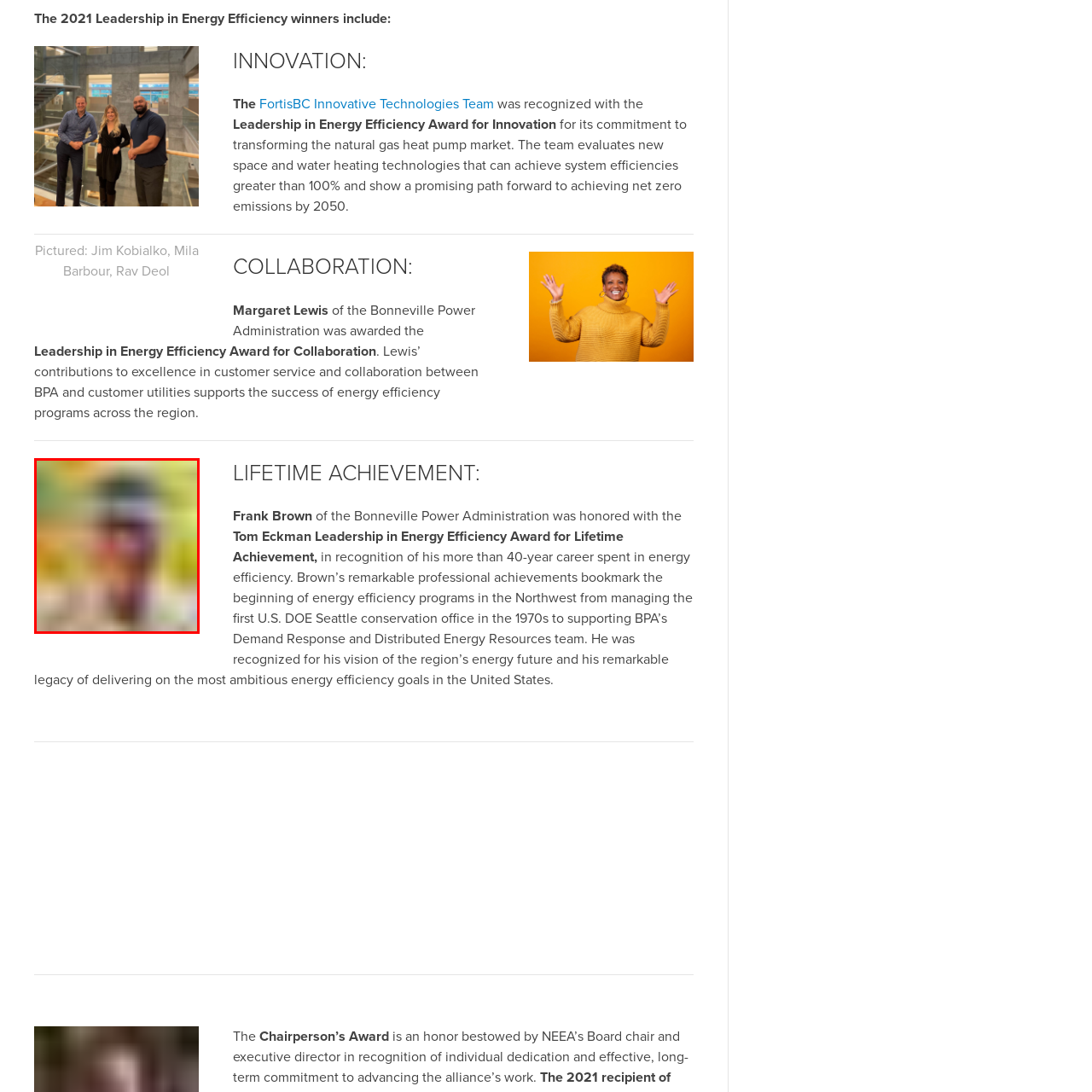Refer to the image contained within the red box, In which decade did Frank Brown manage the first U.S. DOE Seattle conservation office?
 Provide your response as a single word or phrase.

1970s